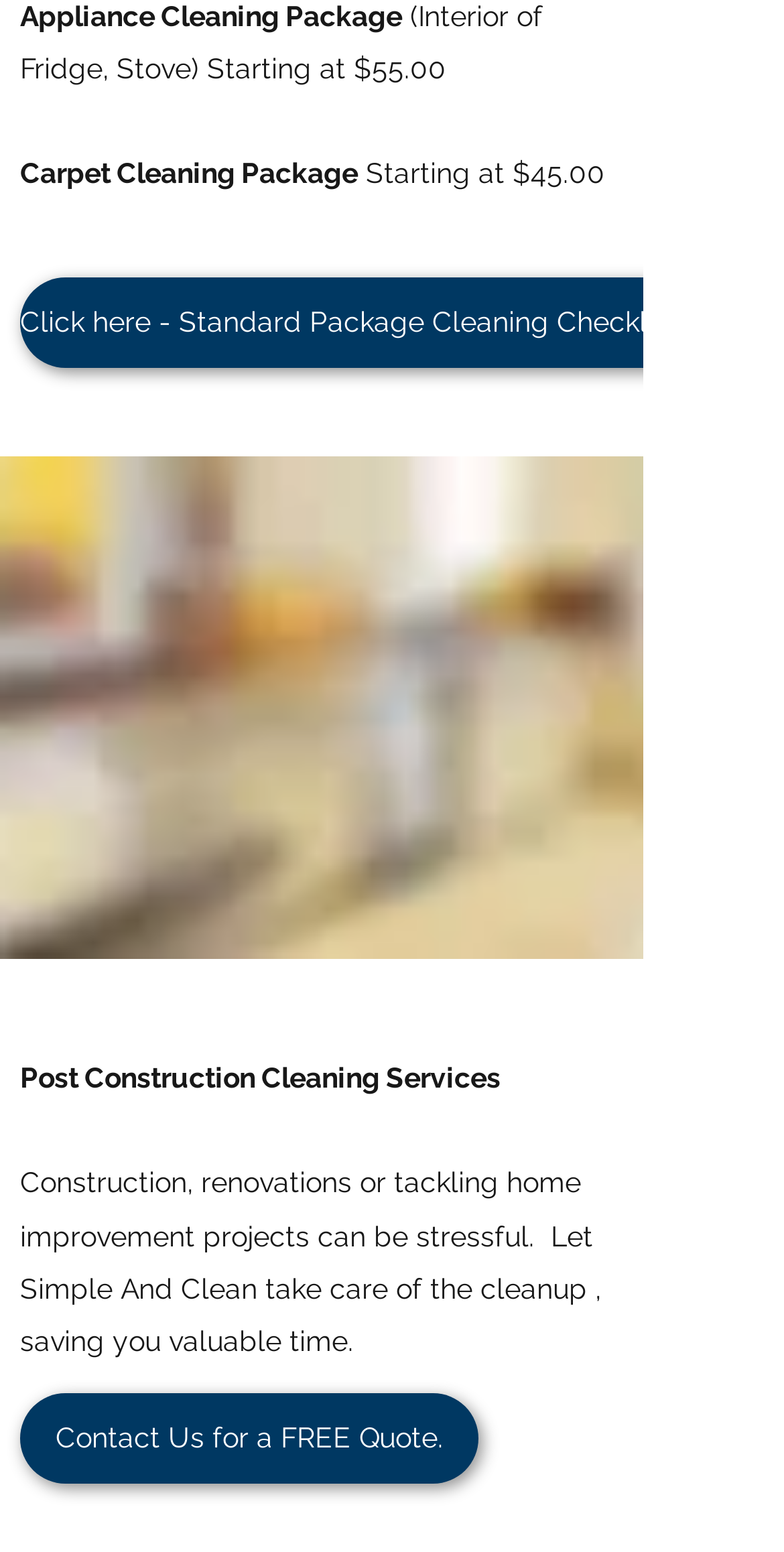Provide a short answer to the following question with just one word or phrase: How many headings are there on the webpage?

4